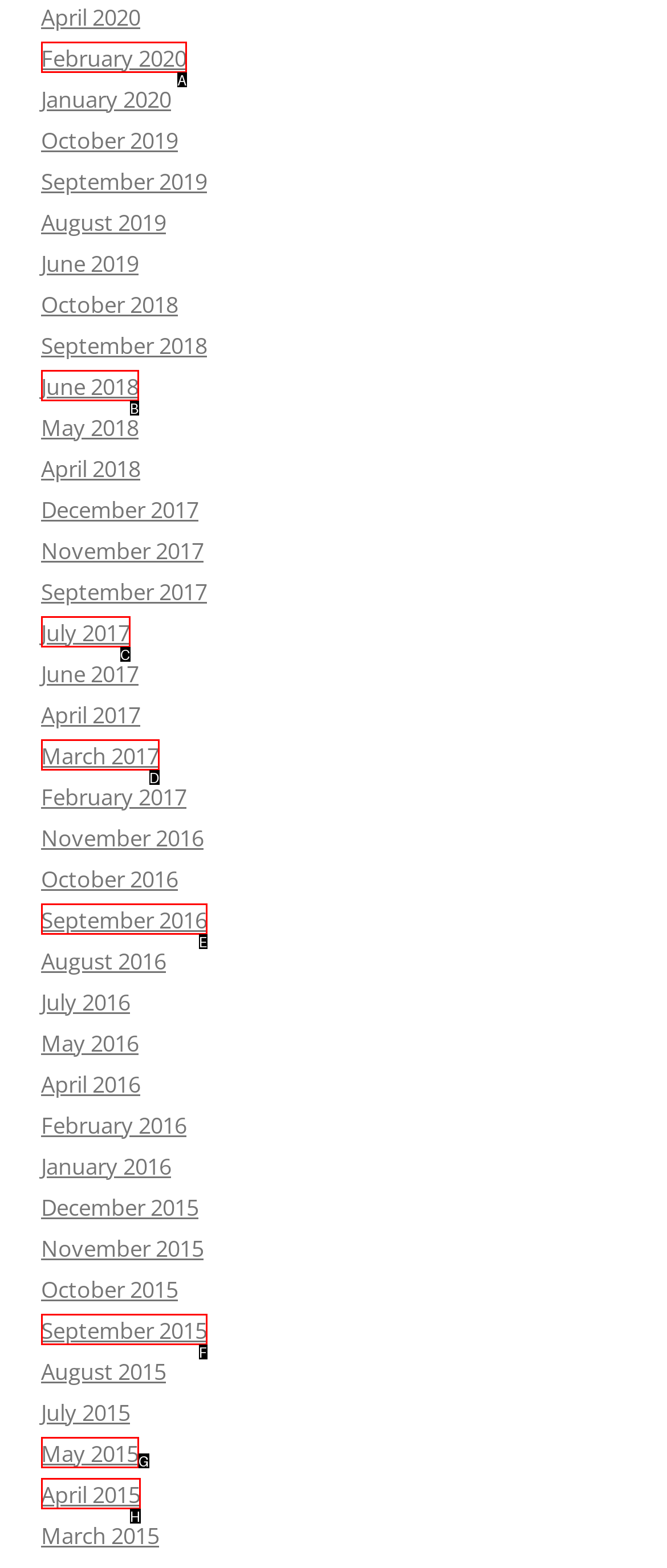Determine which option fits the following description: Contact
Answer with the corresponding option's letter directly.

None